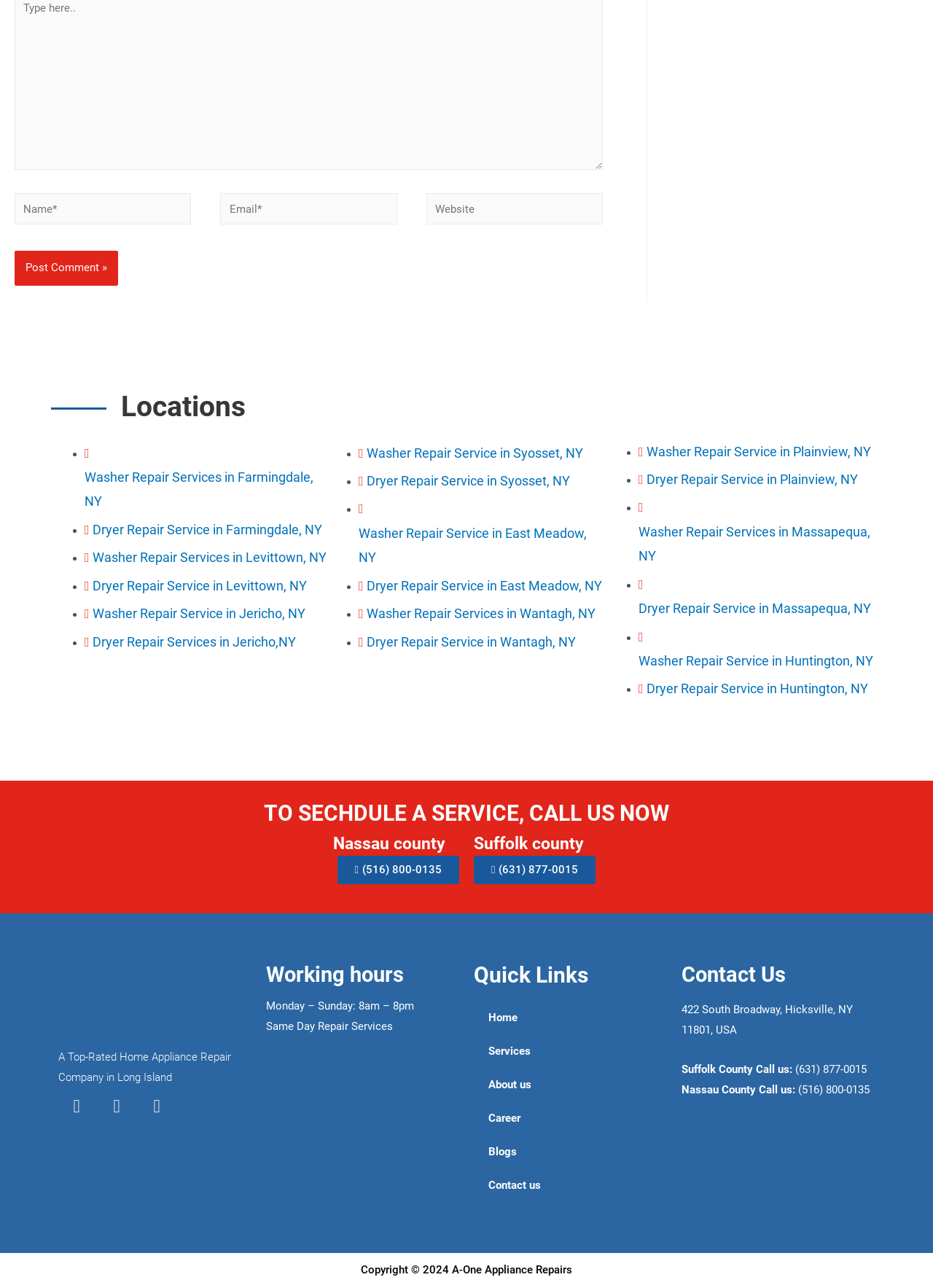What is the purpose of the form at the top of the page?
Using the image as a reference, give an elaborate response to the question.

The form at the top of the page consists of three text boxes for 'Name*', 'Email*', and 'Website', and a 'Post Comment »' button. This suggests that the form is intended for users to leave a comment or provide feedback, as it requires a name and email address.